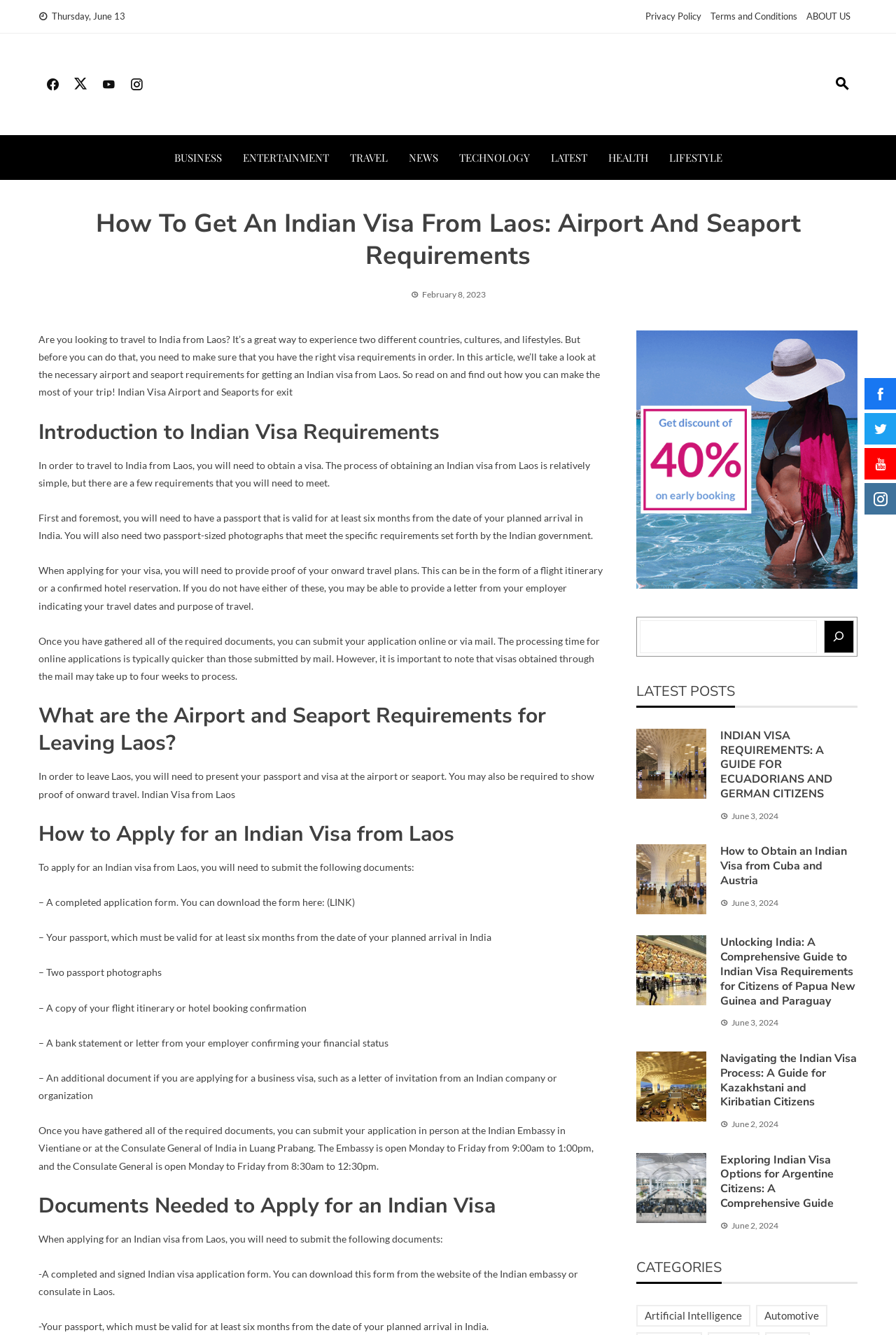Locate the bounding box coordinates of the element that needs to be clicked to carry out the instruction: "Check the 'LATEST POSTS'". The coordinates should be given as four float numbers ranging from 0 to 1, i.e., [left, top, right, bottom].

[0.71, 0.513, 0.957, 0.53]